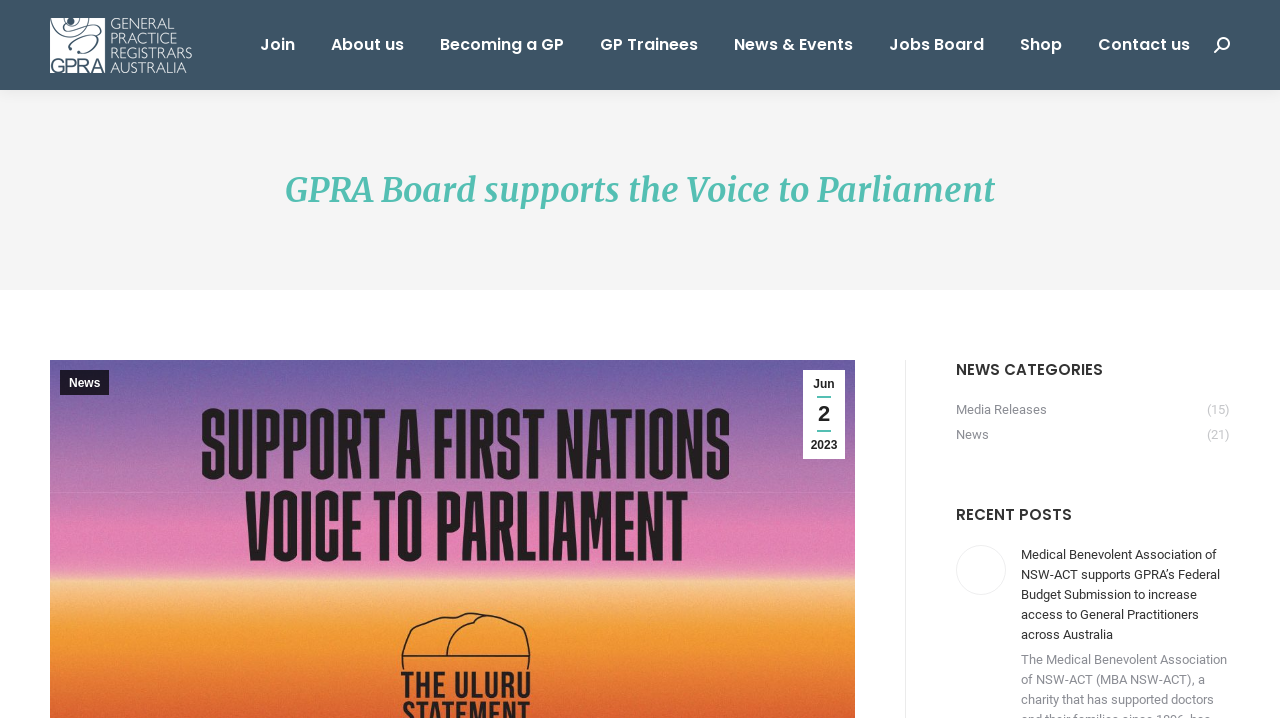Specify the bounding box coordinates (top-left x, top-left y, bottom-right x, bottom-right y) of the UI element in the screenshot that matches this description: parent_node: General Practice Registrars Australia

[0.039, 0.017, 0.155, 0.108]